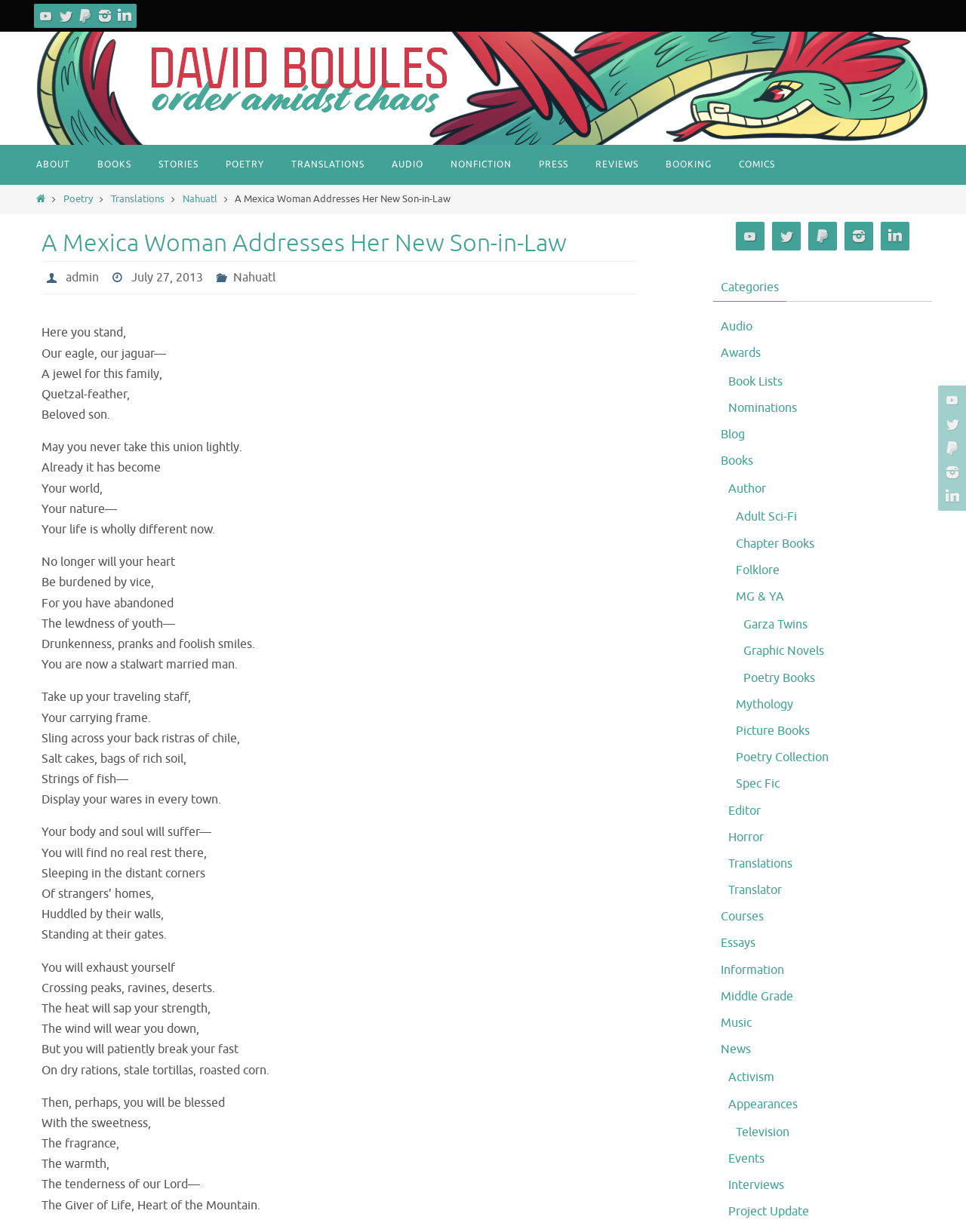Specify the bounding box coordinates of the element's area that should be clicked to execute the given instruction: "Check the date of the post". The coordinates should be four float numbers between 0 and 1, i.e., [left, top, right, bottom].

[0.136, 0.219, 0.21, 0.232]